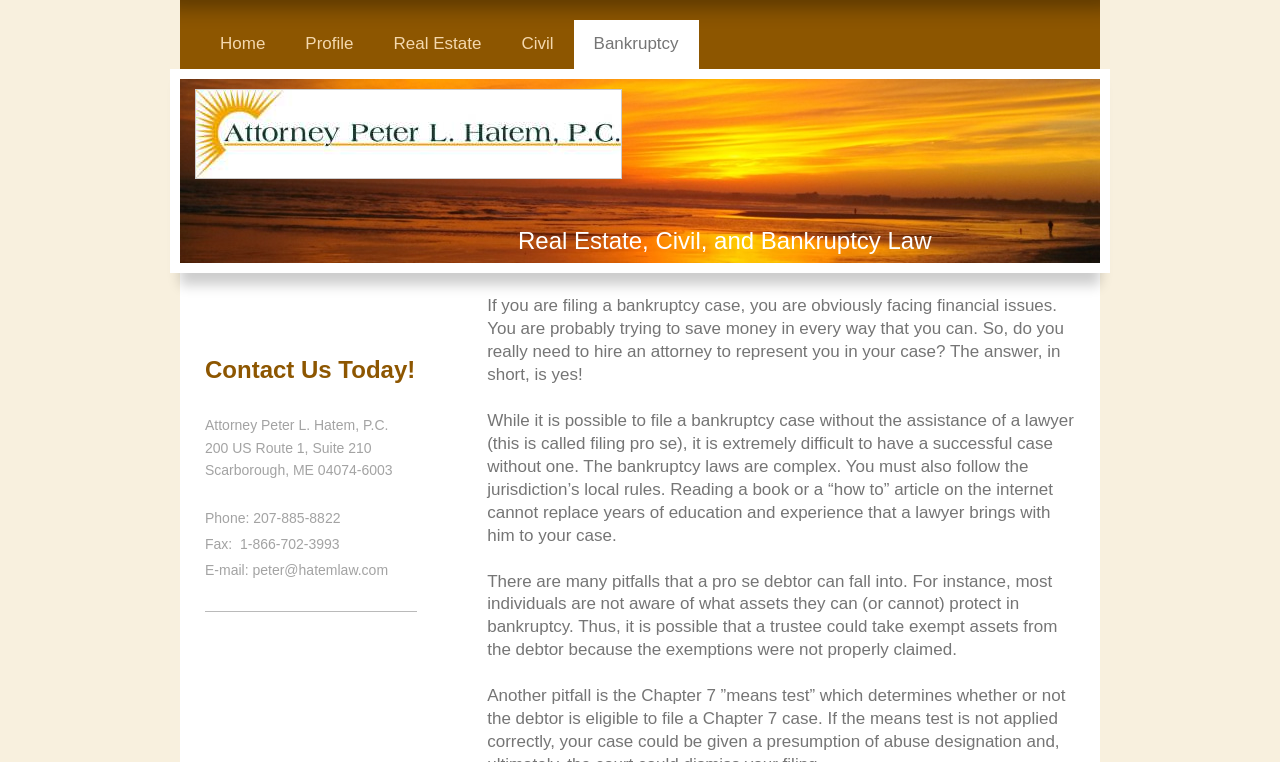Identify the bounding box for the UI element that is described as follows: "Profile".

[0.223, 0.026, 0.292, 0.091]